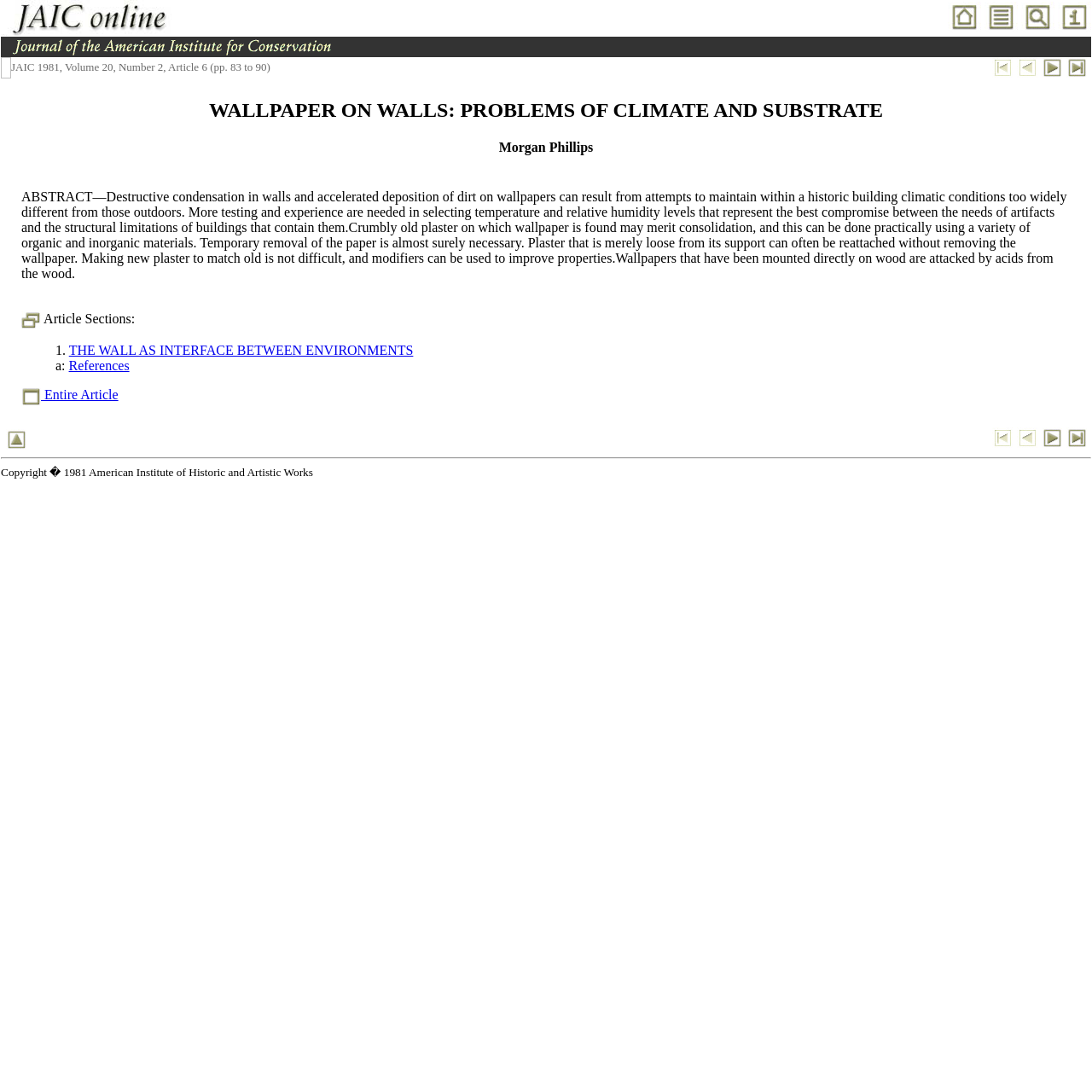What is the volume number of the journal?
Based on the image, give a concise answer in the form of a single word or short phrase.

20